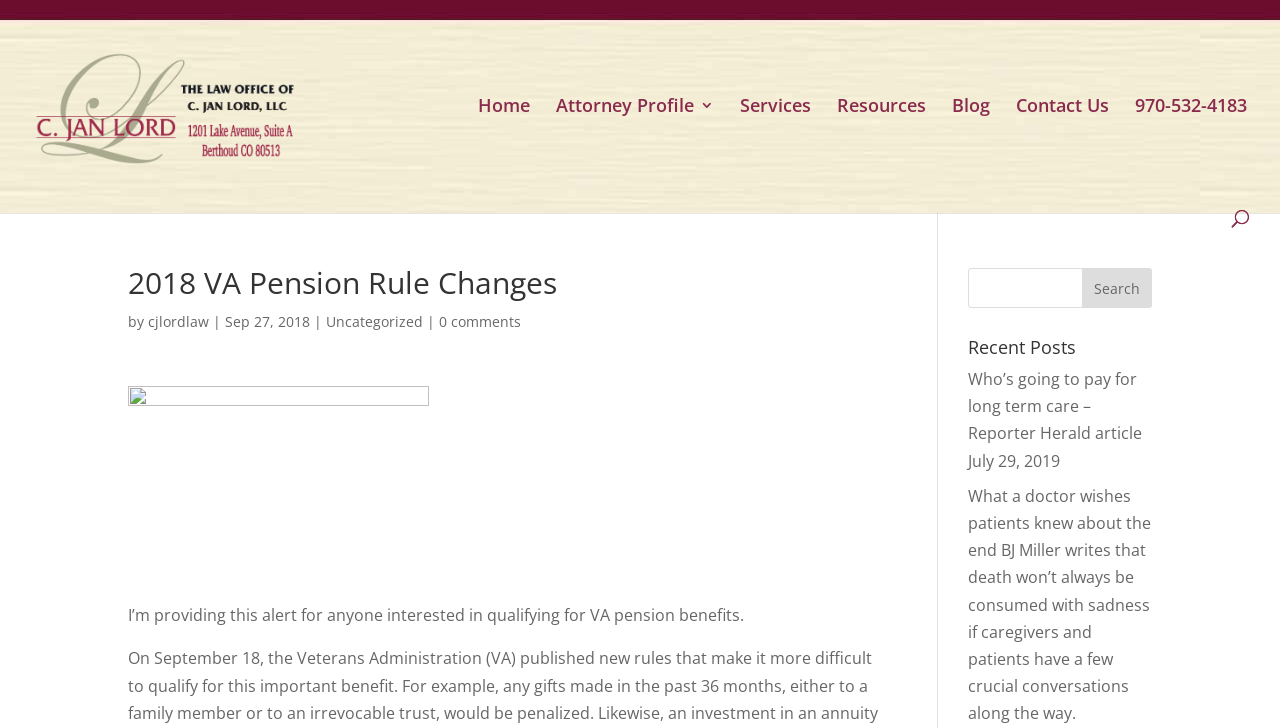Could you specify the bounding box coordinates for the clickable section to complete the following instruction: "Read the '2018 VA Pension Rule Changes' article"?

[0.1, 0.368, 0.689, 0.423]